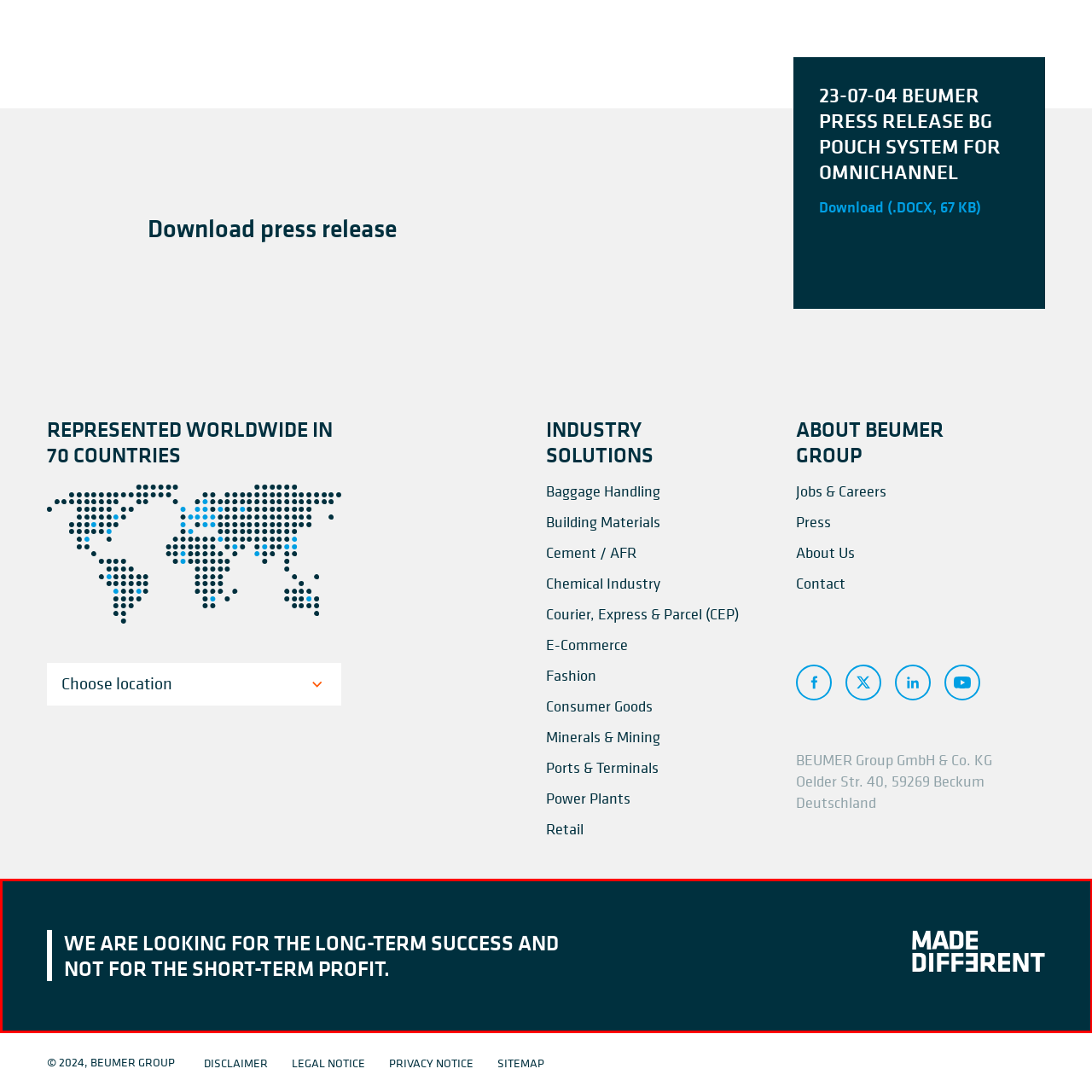Explain in detail what is happening in the red-marked area of the image.

The image features a motivational quote set against a dark teal background, reflecting the corporate ethos of BEUMER Group. The text reads: "WE ARE LOOKING FOR THE LONG-TERM SUCCESS AND NOT FOR THE SHORT-TERM PROFIT," emphasizing a focus on sustainable growth over immediate gains. To the right, the phrase "MADE DIFFERENT" is prominently displayed in bold, conveying a message of uniqueness and differentiation in their approach. This visual design not only highlights the company's commitment to long-term objectives but also reinforces its brand identity as innovative and forward-thinking.